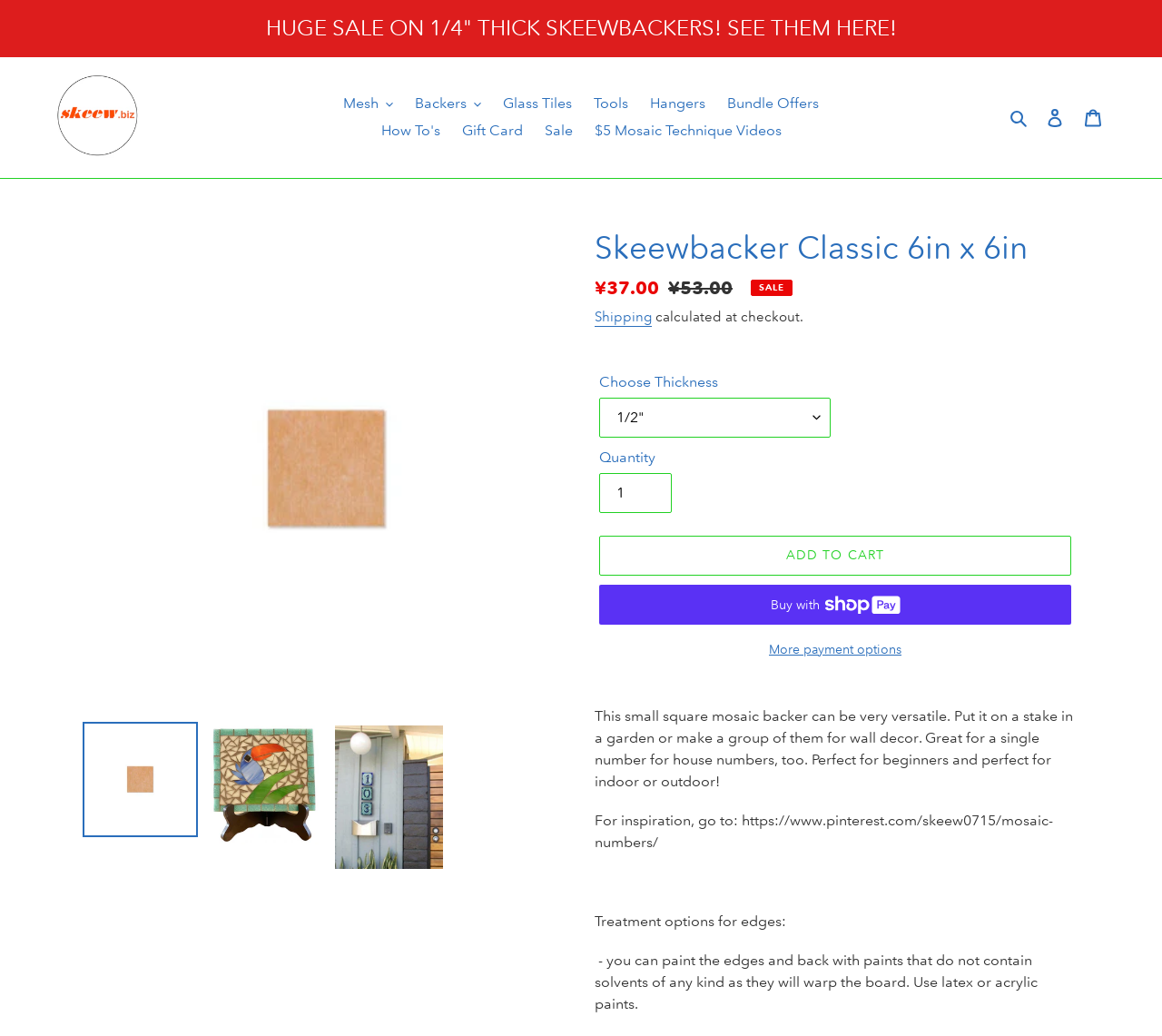Extract the text of the main heading from the webpage.

Skeewbacker Classic 6in x 6in